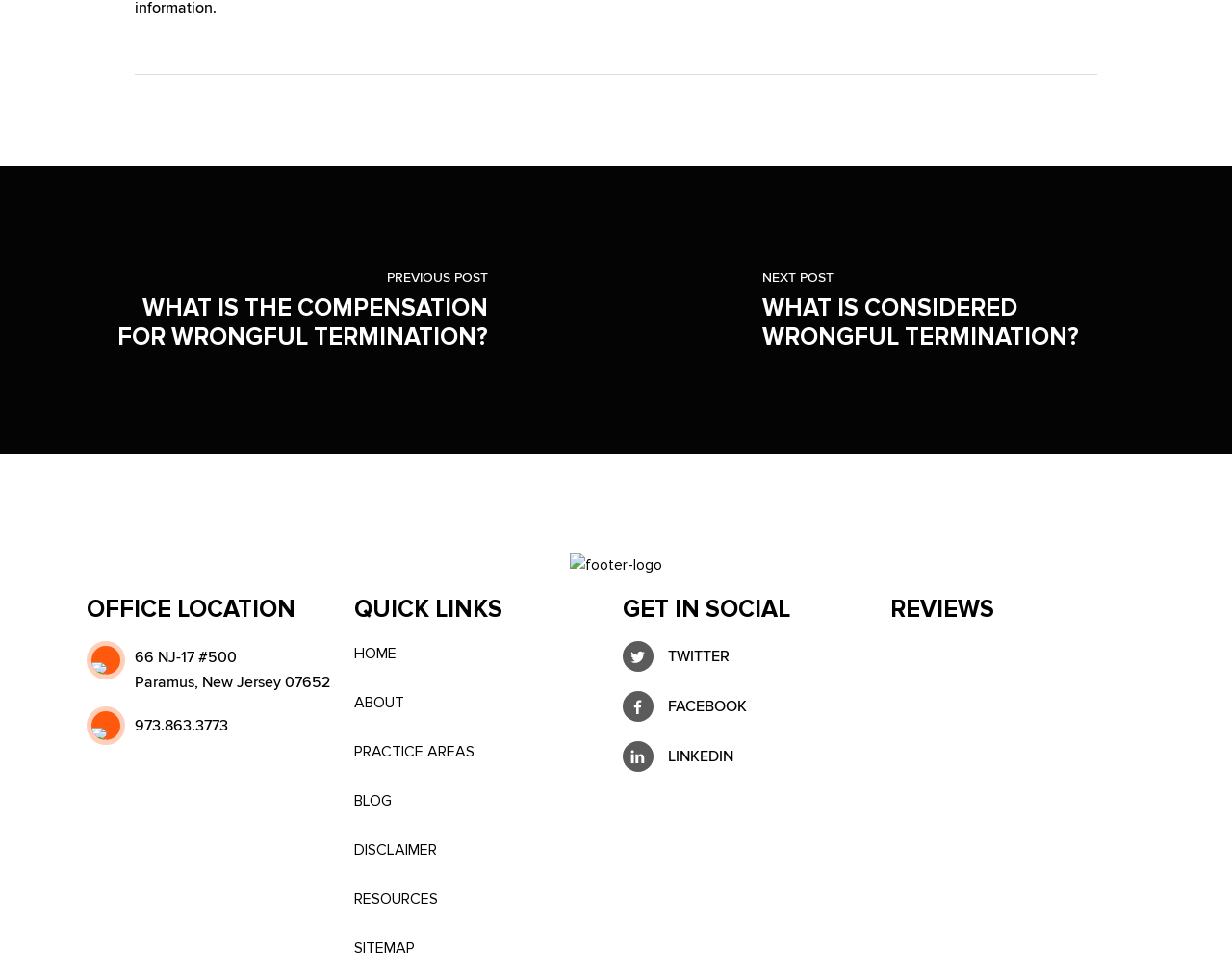Please provide the bounding box coordinates for the element that needs to be clicked to perform the instruction: "Check out the REVIEWS section". The coordinates must consist of four float numbers between 0 and 1, formatted as [left, top, right, bottom].

[0.723, 0.609, 0.929, 0.658]